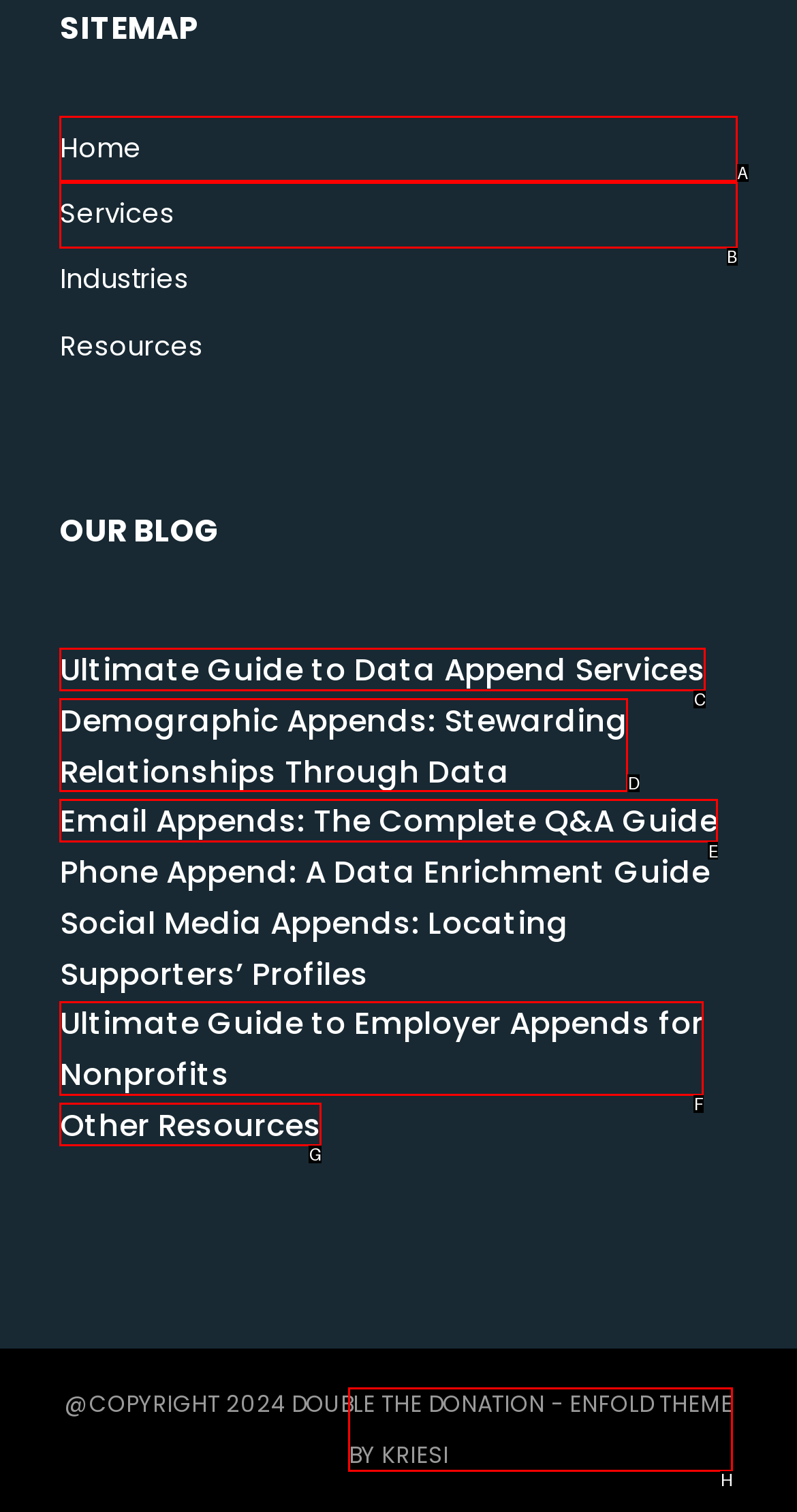Choose the letter of the option that needs to be clicked to perform the task: go to home page. Answer with the letter.

A